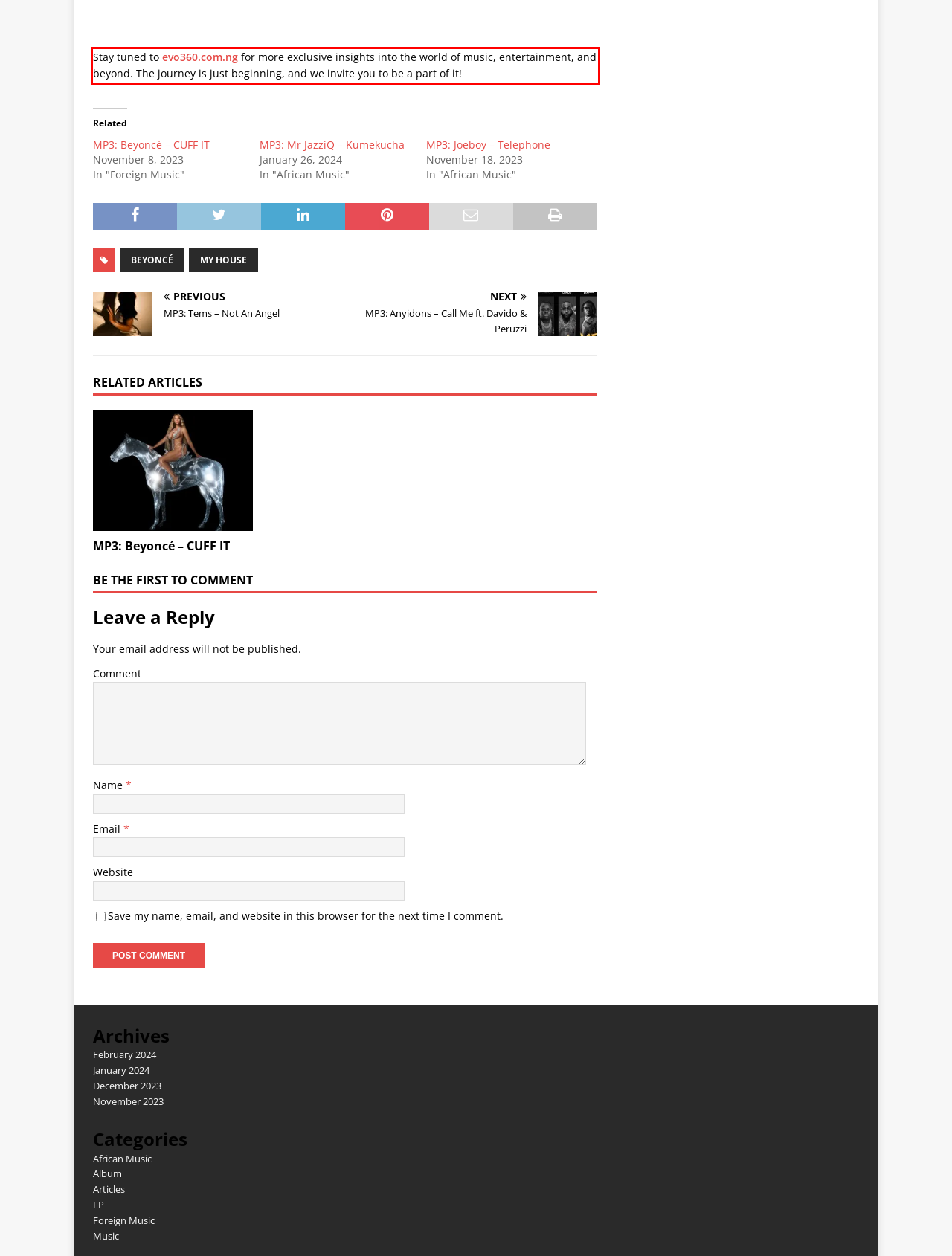Examine the webpage screenshot and use OCR to recognize and output the text within the red bounding box.

Stay tuned to evo360.com.ng for more exclusive insights into the world of music, entertainment, and beyond. The journey is just beginning, and we invite you to be a part of it!